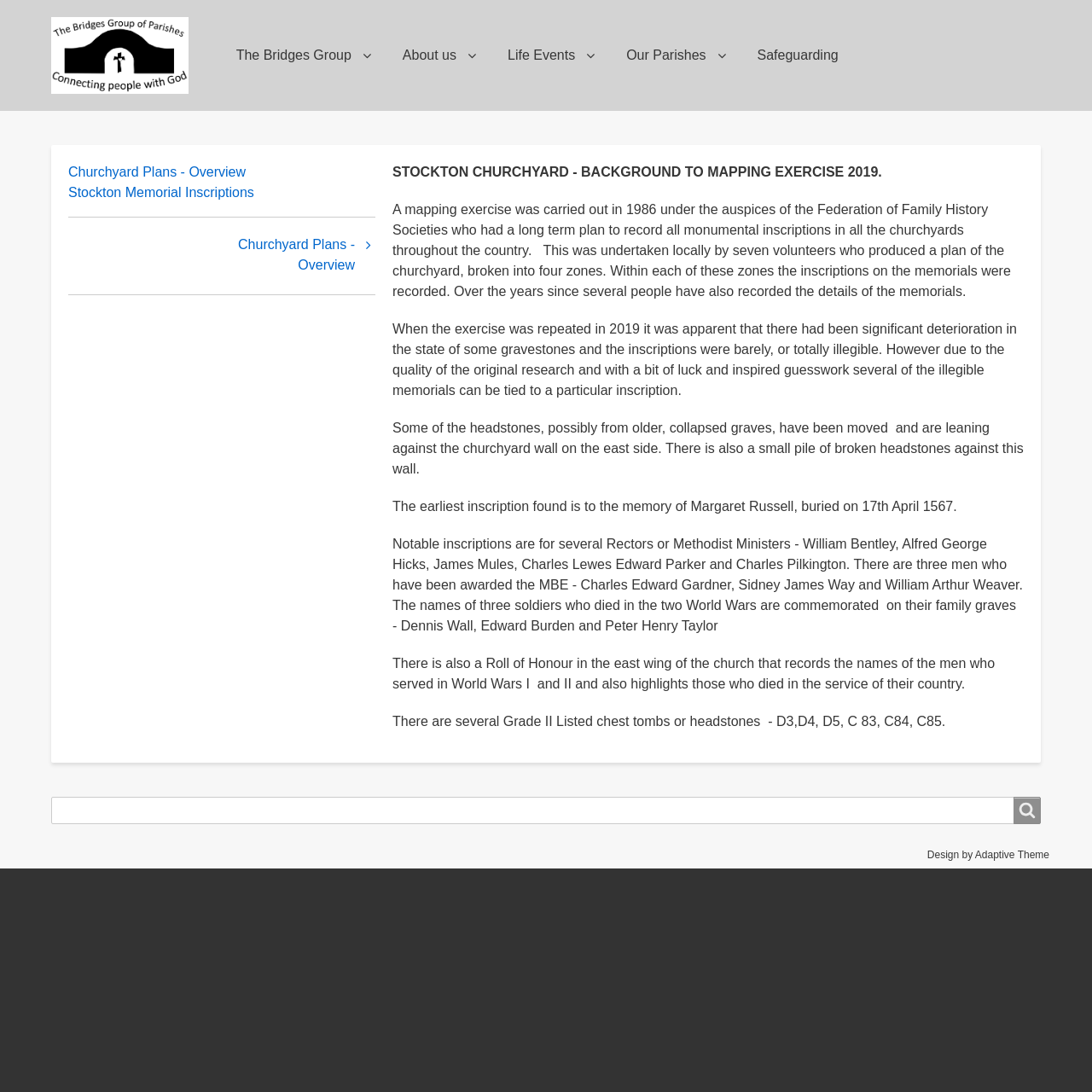Given the element description, predict the bounding box coordinates in the format (top-left x, top-left y, bottom-right x, bottom-right y). Make sure all values are between 0 and 1. Here is the element description: Churchyard Plans - Overview

[0.062, 0.151, 0.225, 0.164]